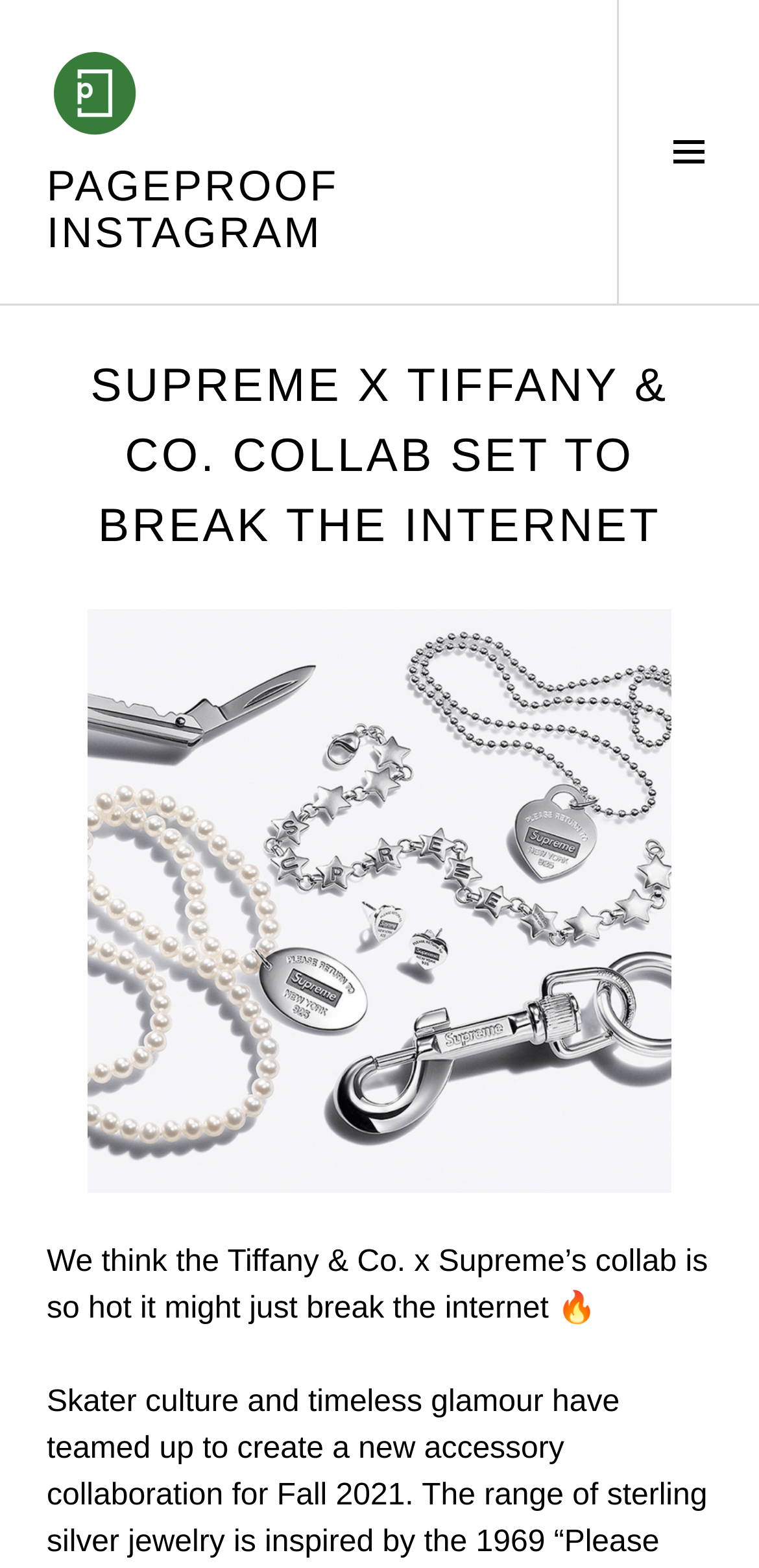Could you please study the image and provide a detailed answer to the question:
What is the tone of the webpage about the collaboration?

The use of the phrase 'so hot it might just break the internet' and the emoji '🔥' suggests that the tone of the webpage is one of excitement and enthusiasm about the collaboration.